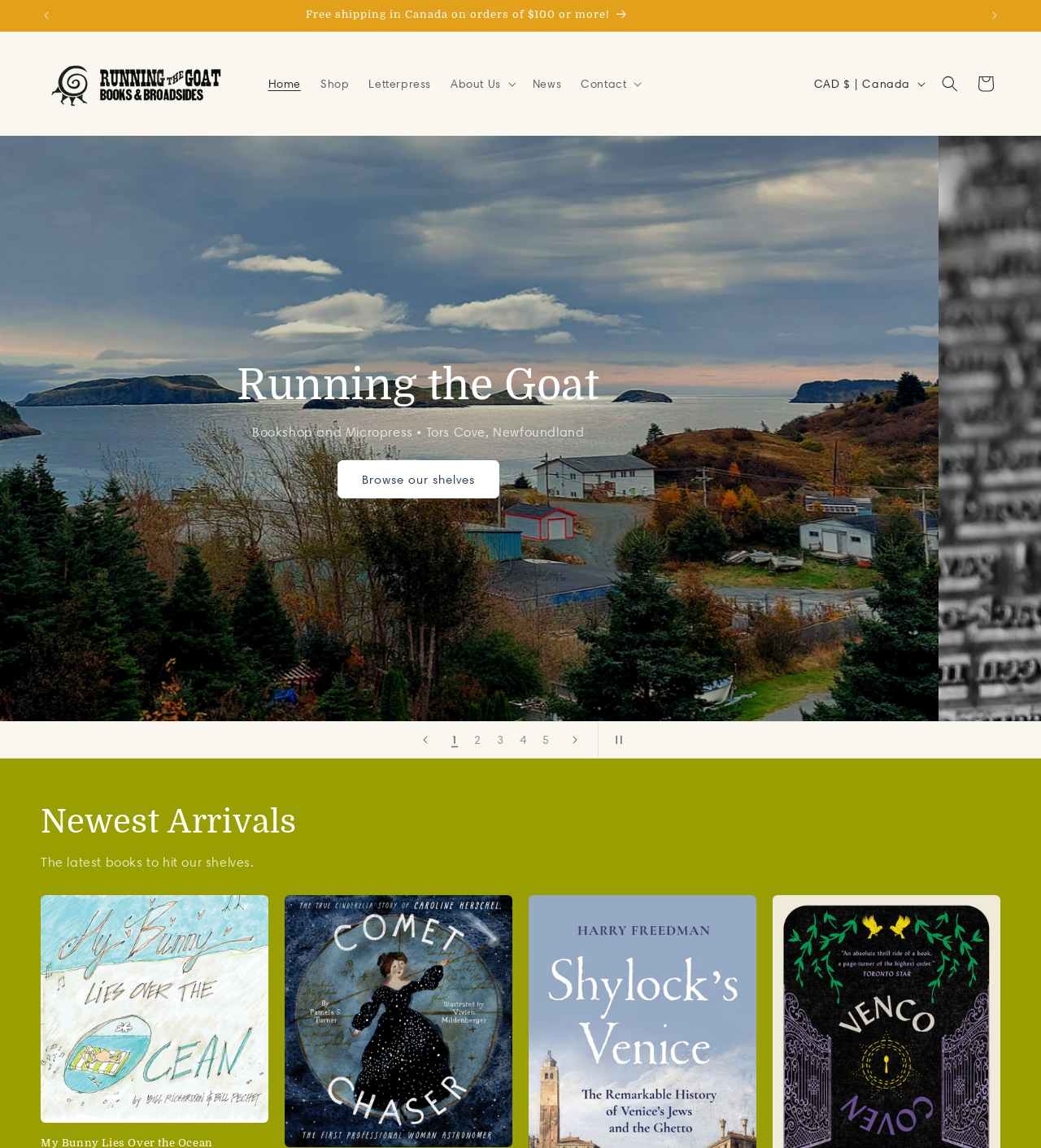Can you find the bounding box coordinates for the element to click on to achieve the instruction: "Go to the 'Home' page"?

[0.248, 0.058, 0.298, 0.088]